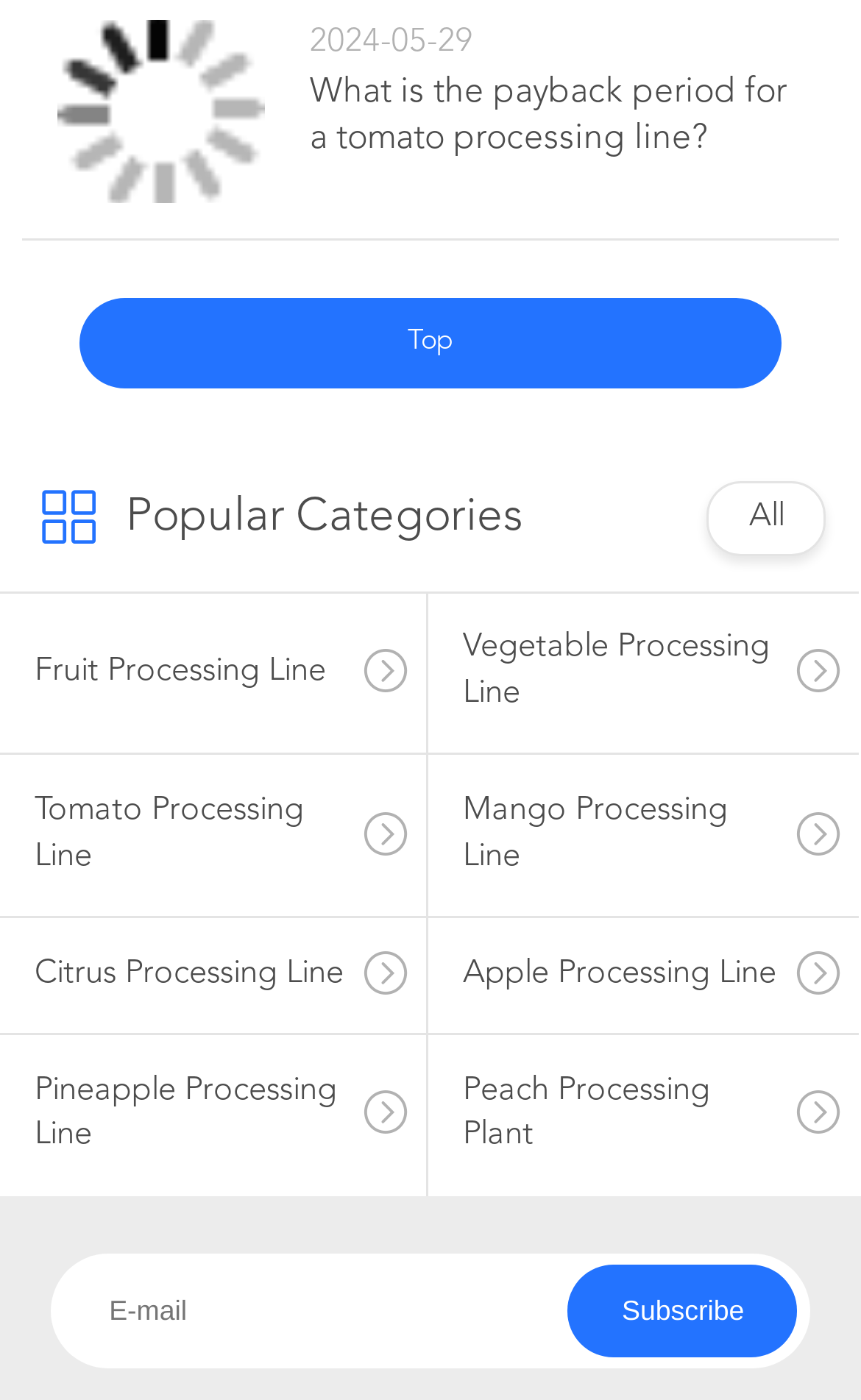Look at the image and answer the question in detail:
What is the date mentioned on the webpage?

I found the date '2024-05-29' on the webpage, which is located at the top of the page, indicating the date of publication or update of the content.